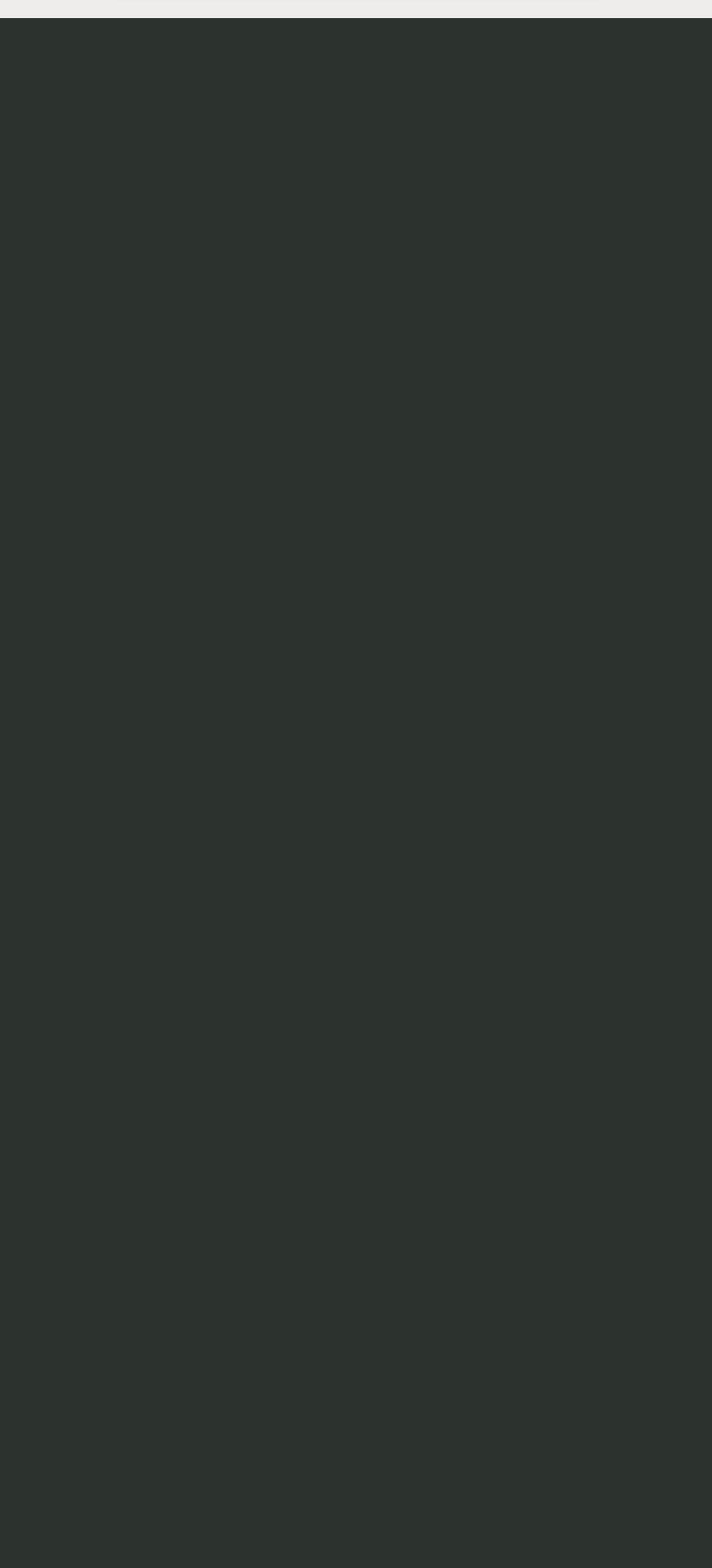Please give a one-word or short phrase response to the following question: 
How many ways are there to contact?

4